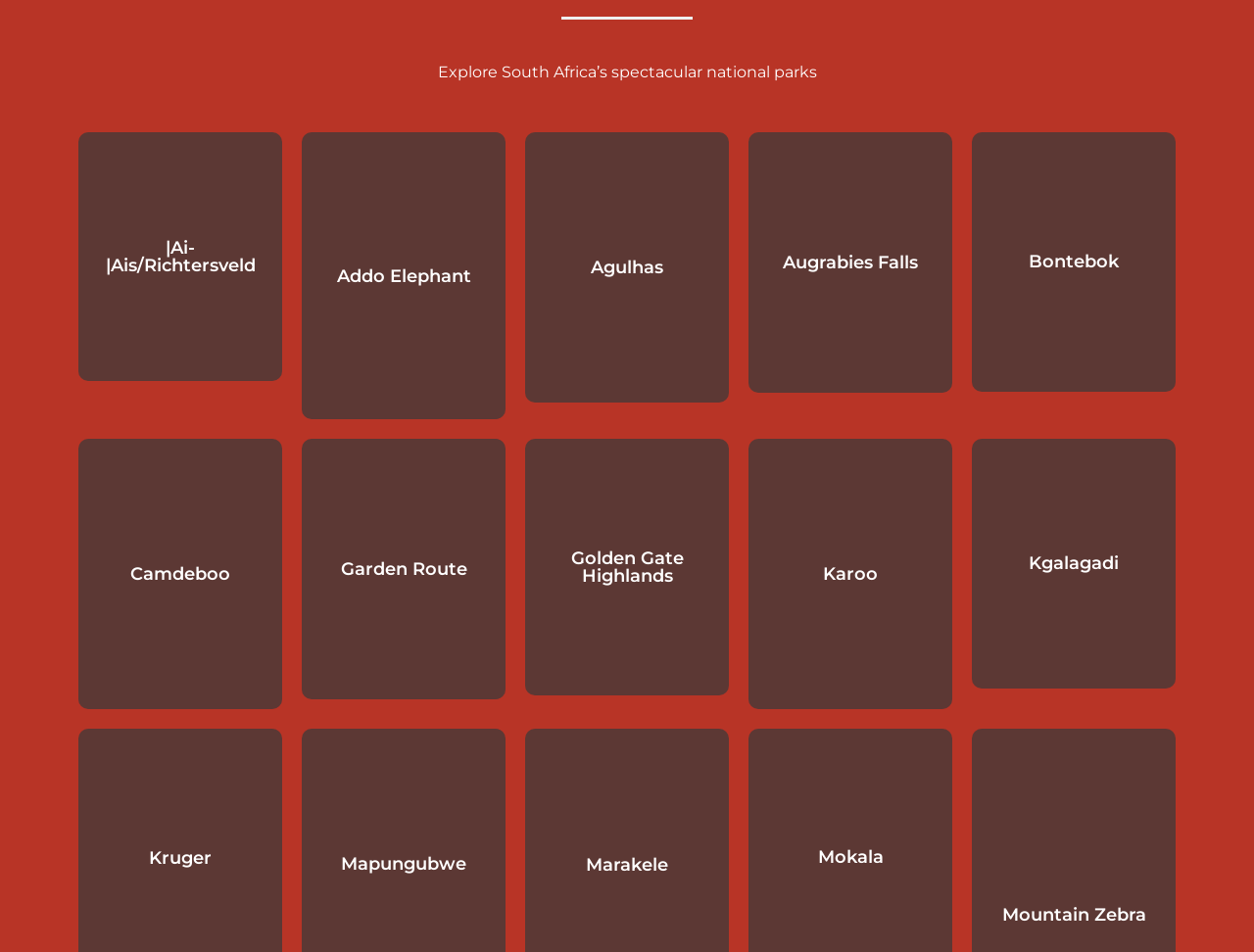Please find the bounding box coordinates (top-left x, top-left y, bottom-right x, bottom-right y) in the screenshot for the UI element described as follows: Addo Elephant

[0.241, 0.139, 0.403, 0.441]